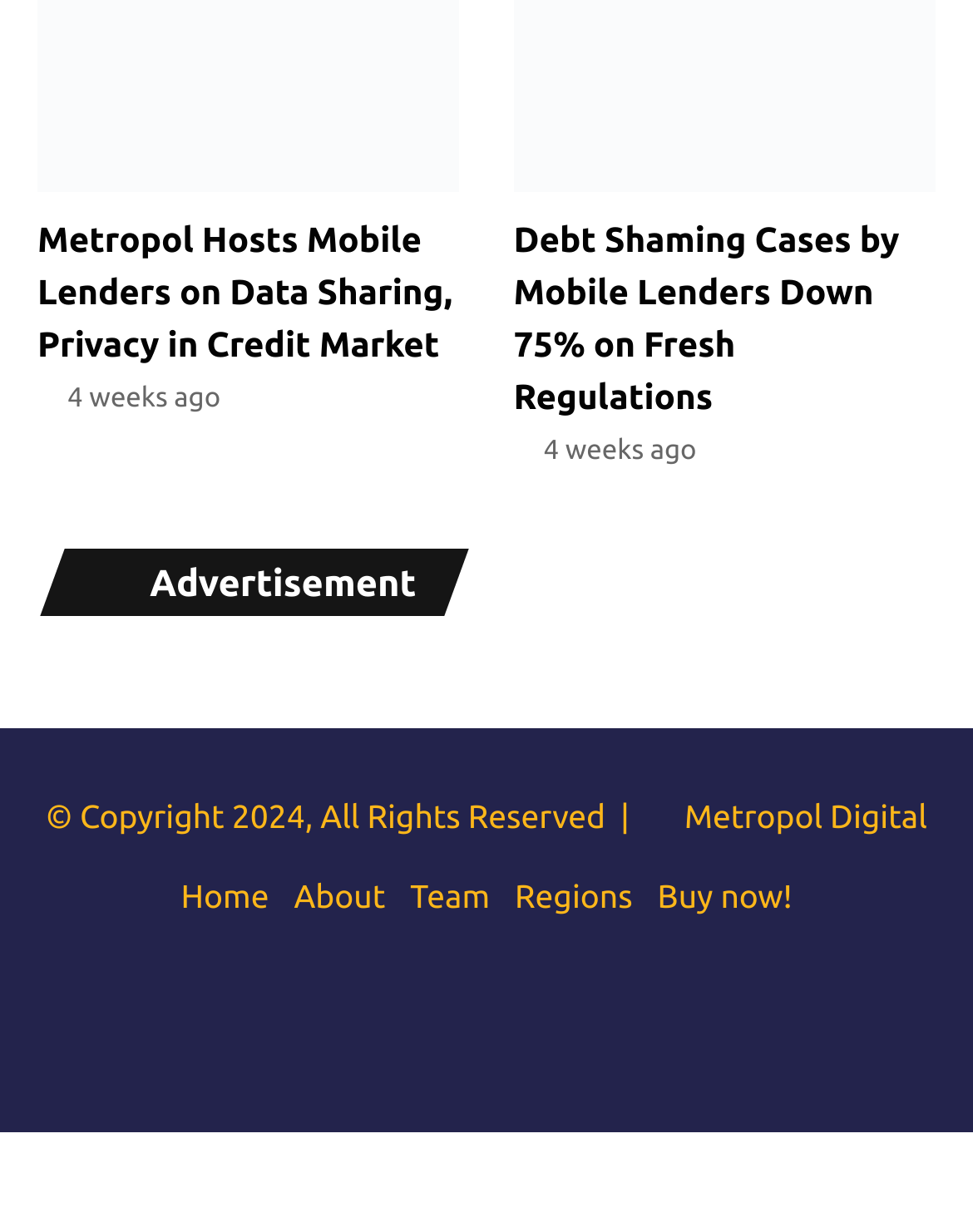Please determine the bounding box coordinates of the element to click in order to execute the following instruction: "Call the phone number". The coordinates should be four float numbers between 0 and 1, specified as [left, top, right, bottom].

None